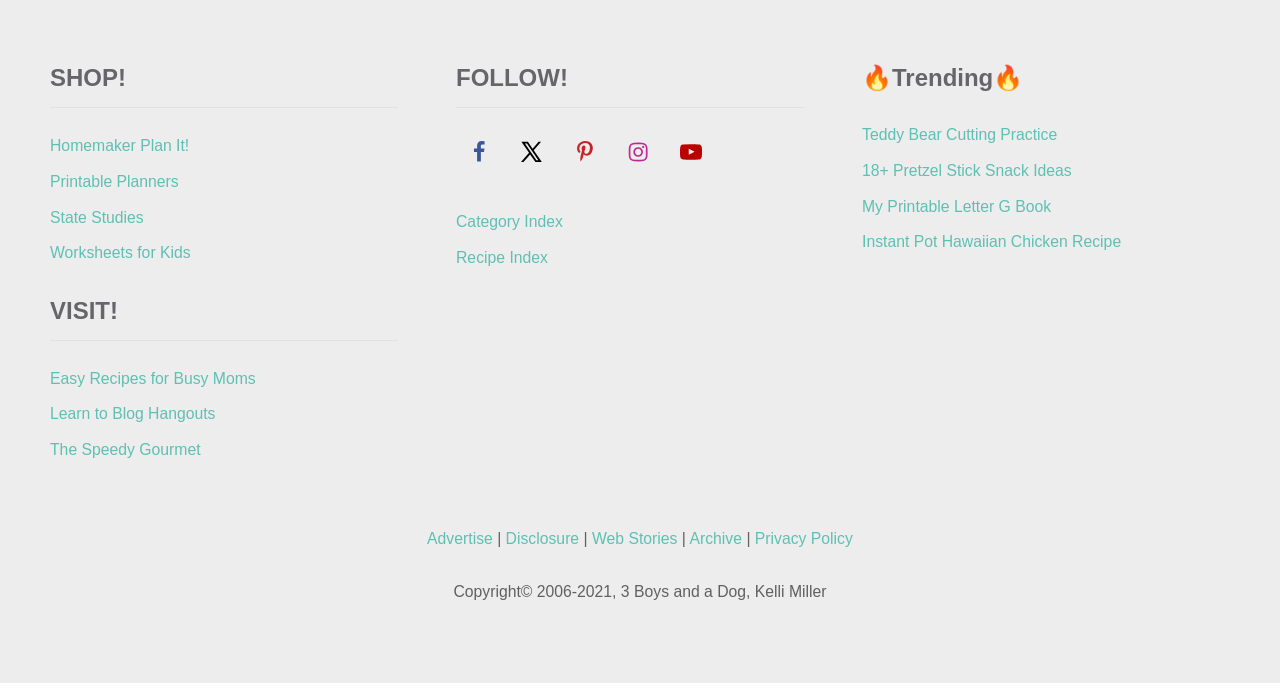Can you find the bounding box coordinates for the element that needs to be clicked to execute this instruction: "Visit the 'Recipe Index' page"? The coordinates should be given as four float numbers between 0 and 1, i.e., [left, top, right, bottom].

[0.356, 0.348, 0.628, 0.399]